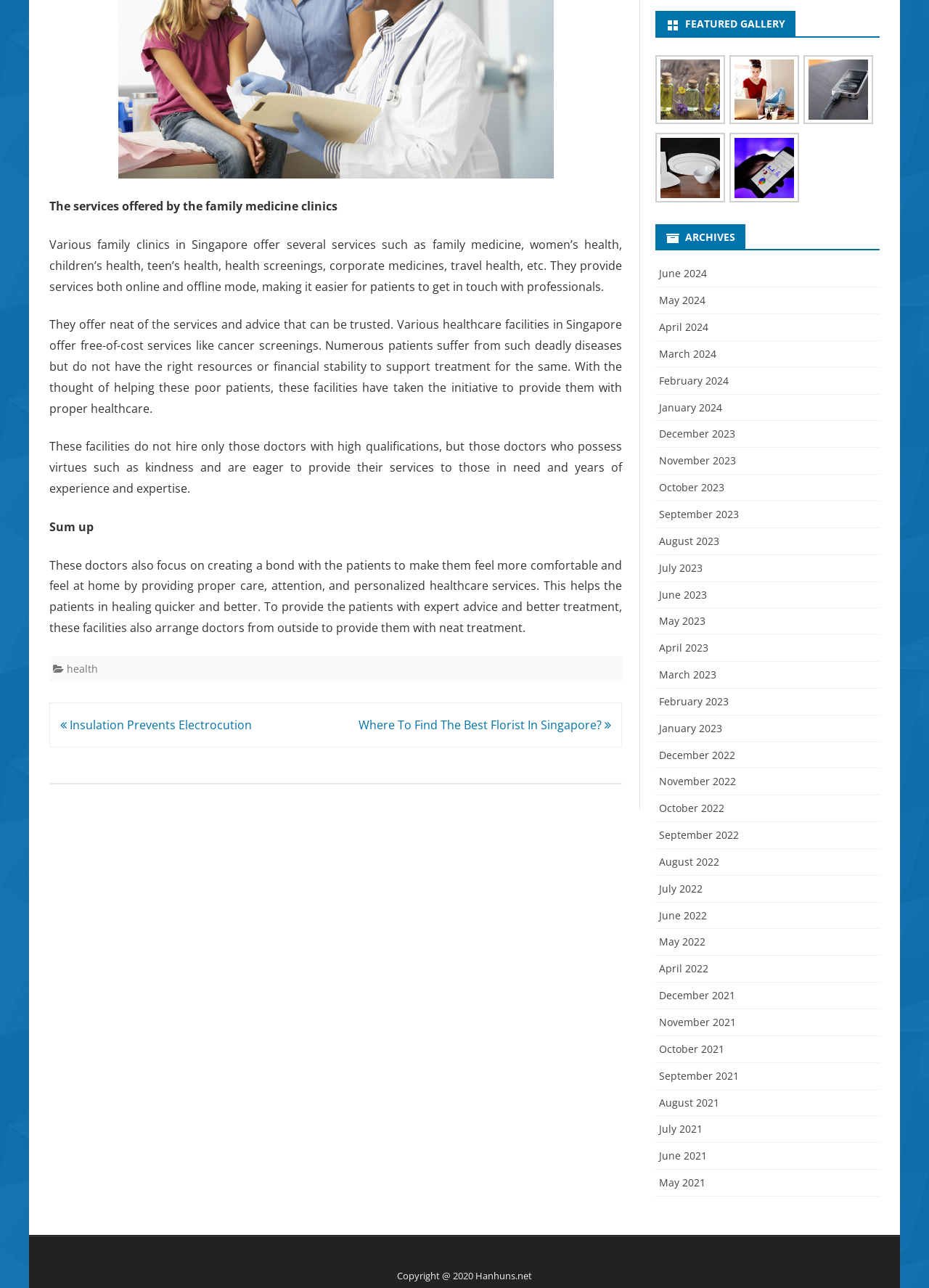Please reply to the following question with a single word or a short phrase:
What services do family medicine clinics in Singapore offer?

Family medicine, women's health, etc.